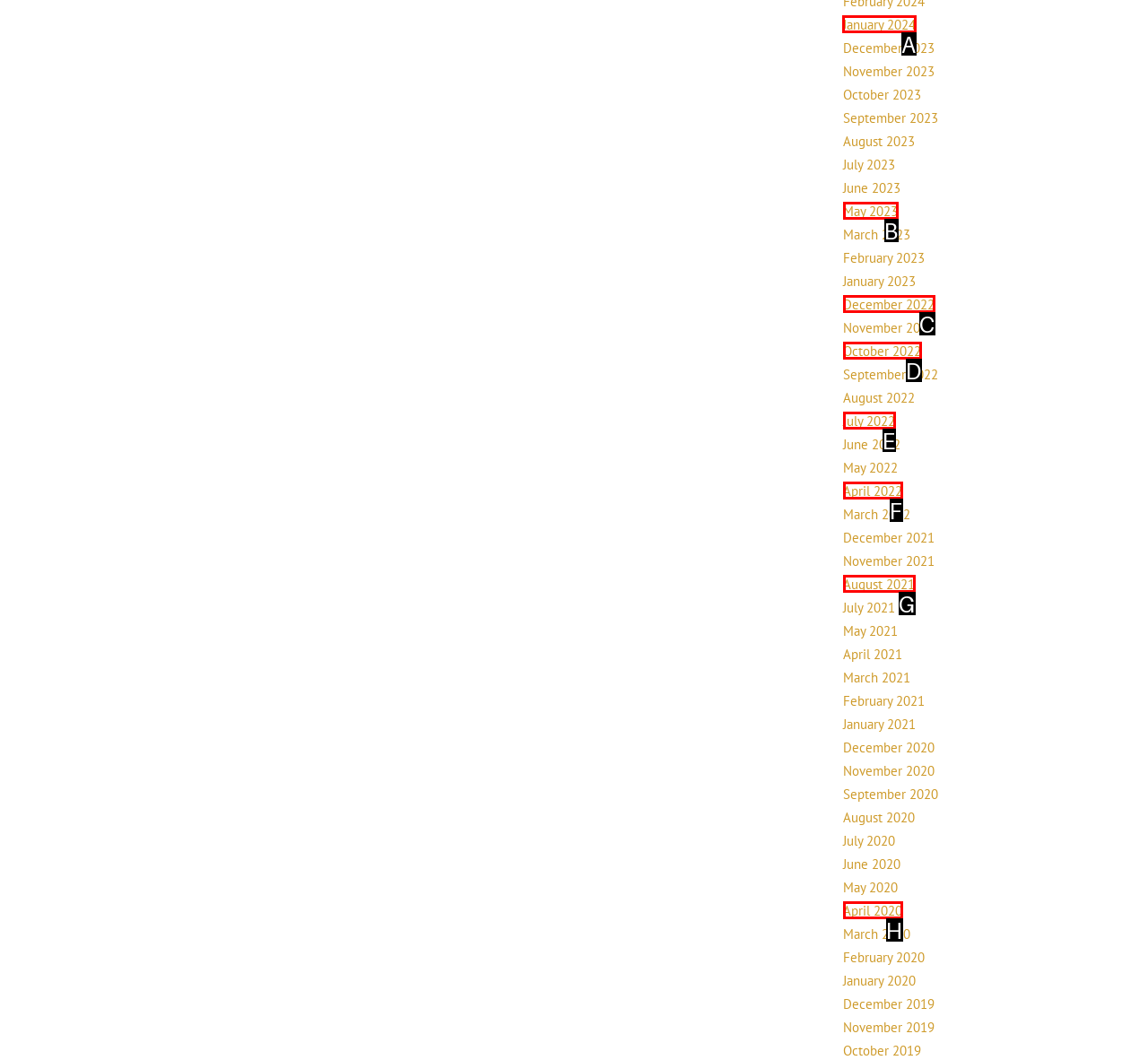To execute the task: View January 2024, which one of the highlighted HTML elements should be clicked? Answer with the option's letter from the choices provided.

A